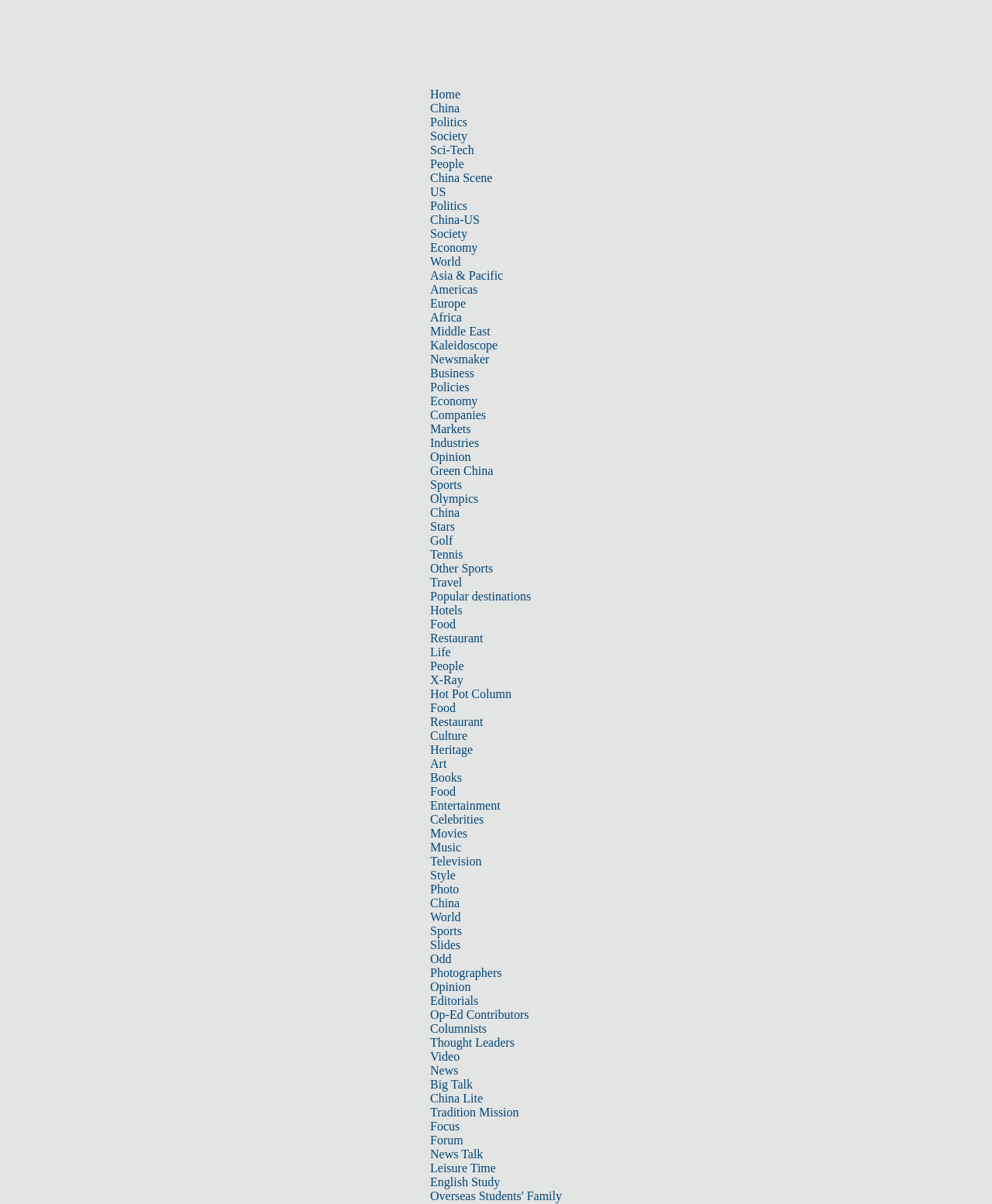What is the position of the link 'Home' on the webpage? Analyze the screenshot and reply with just one word or a short phrase.

Top left